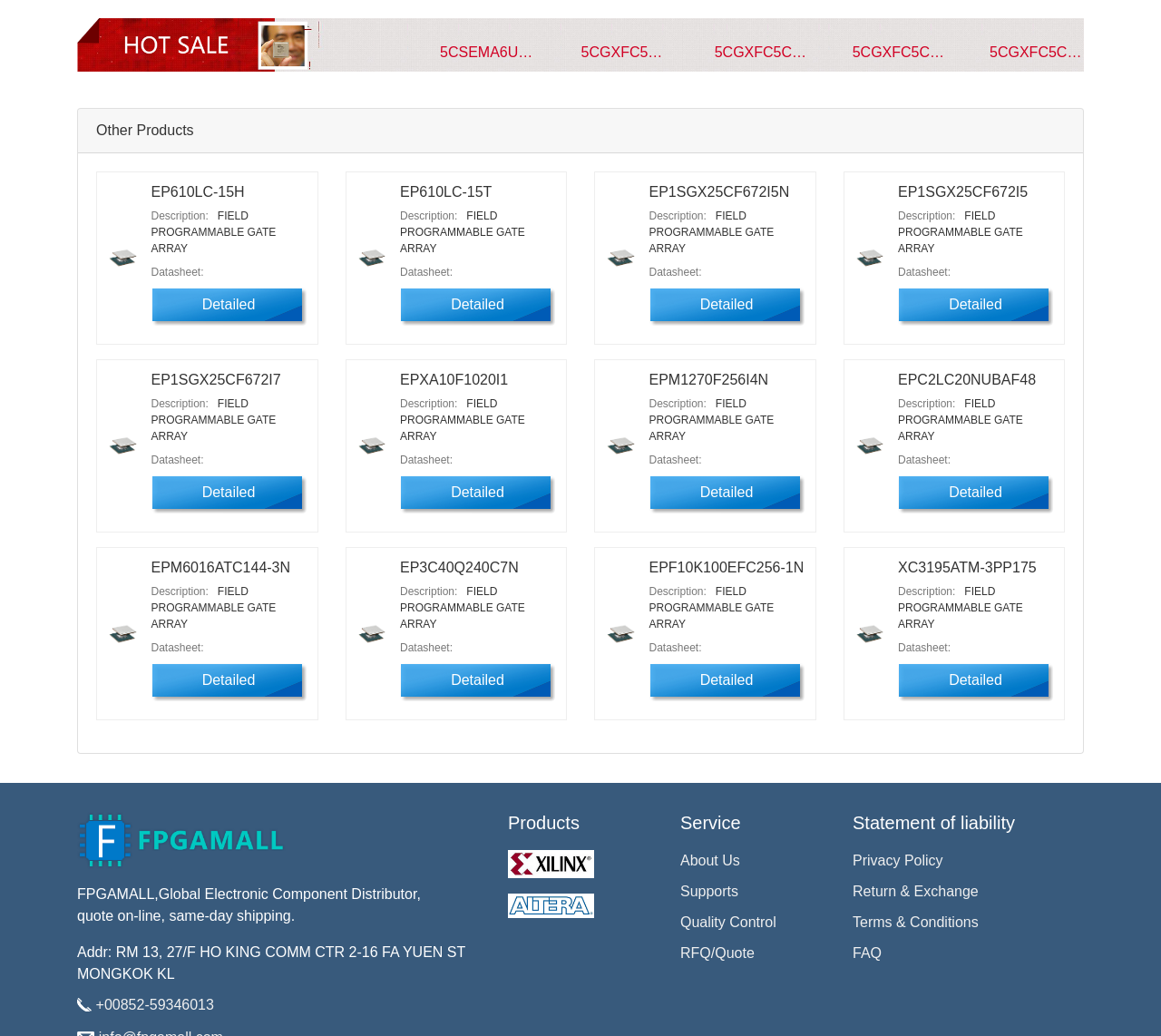Provide the bounding box coordinates for the UI element that is described as: "best cryptocurrency exchanges in Australia".

None